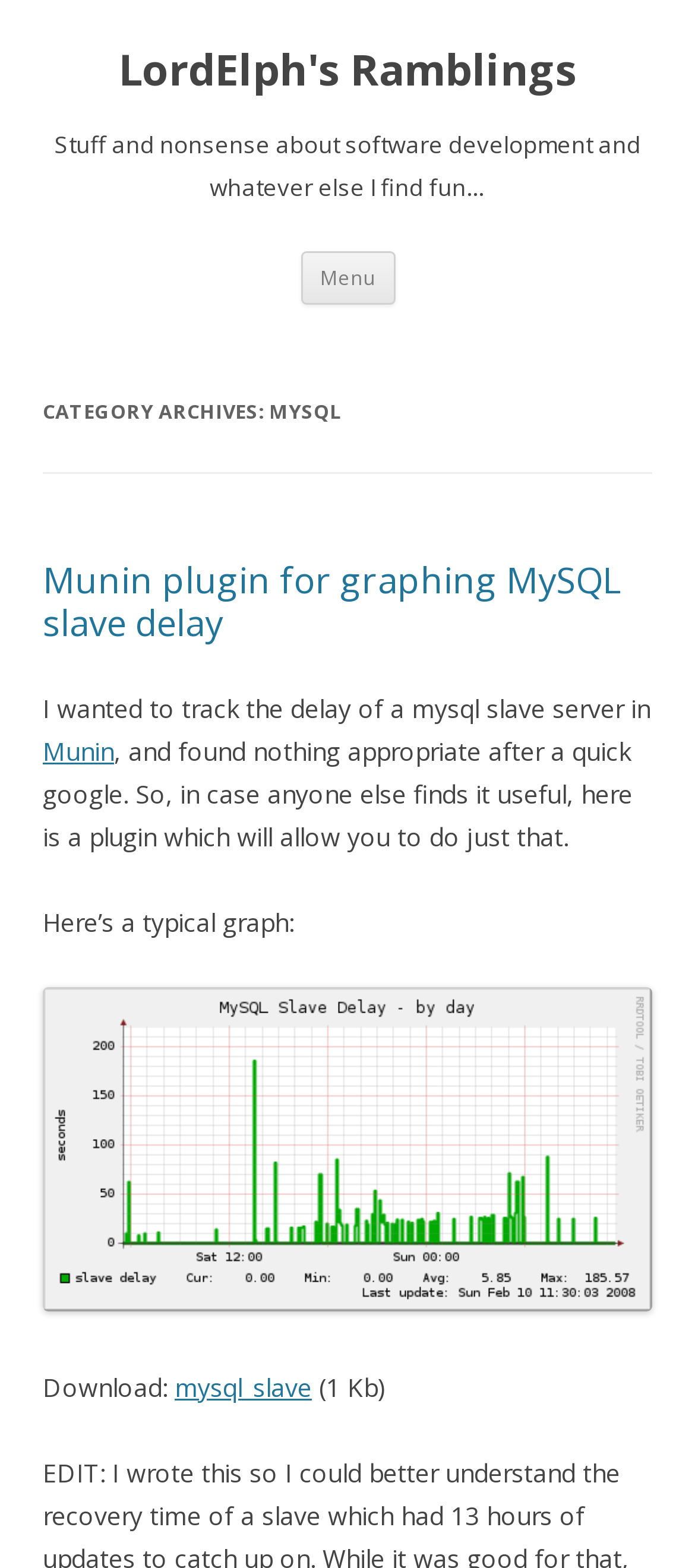What is the topic of the article?
Please provide a detailed answer to the question.

By analyzing the content of the article, I found that the topic is related to MySQL slave delay, as mentioned in the link element 'Munin plugin for graphing MySQL slave delay'.